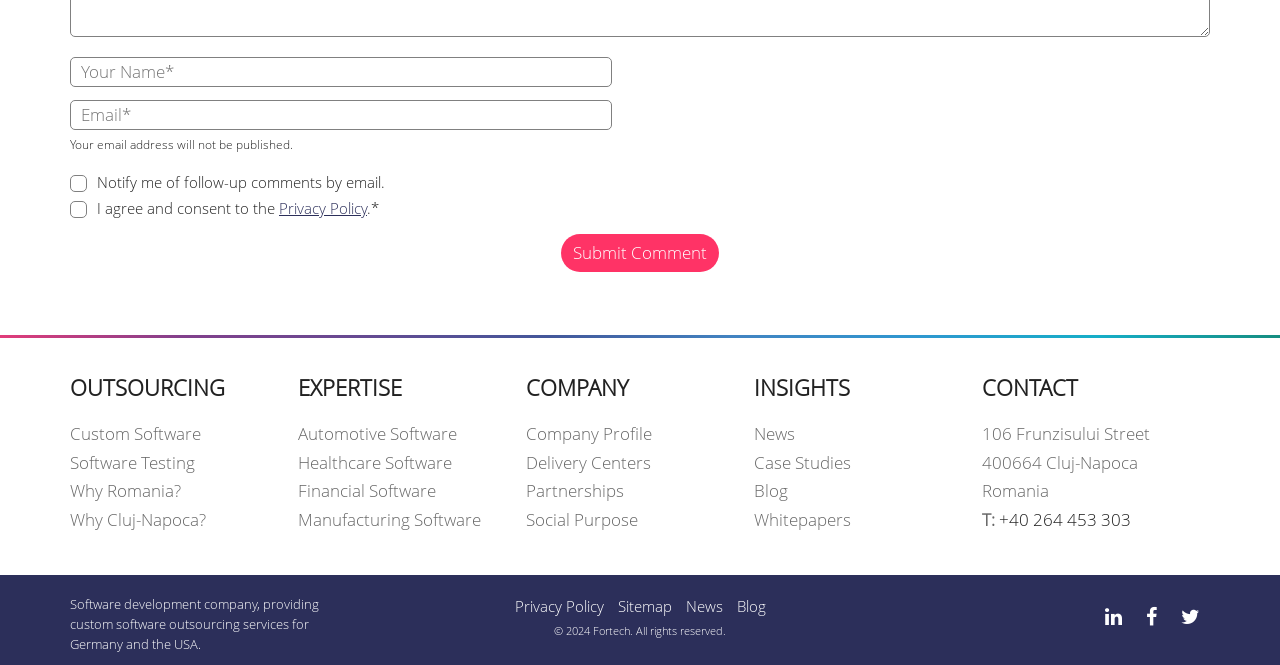Determine the bounding box coordinates for the HTML element mentioned in the following description: "Company". The coordinates should be a list of four floats ranging from 0 to 1, represented as [left, top, right, bottom].

[0.411, 0.56, 0.491, 0.605]